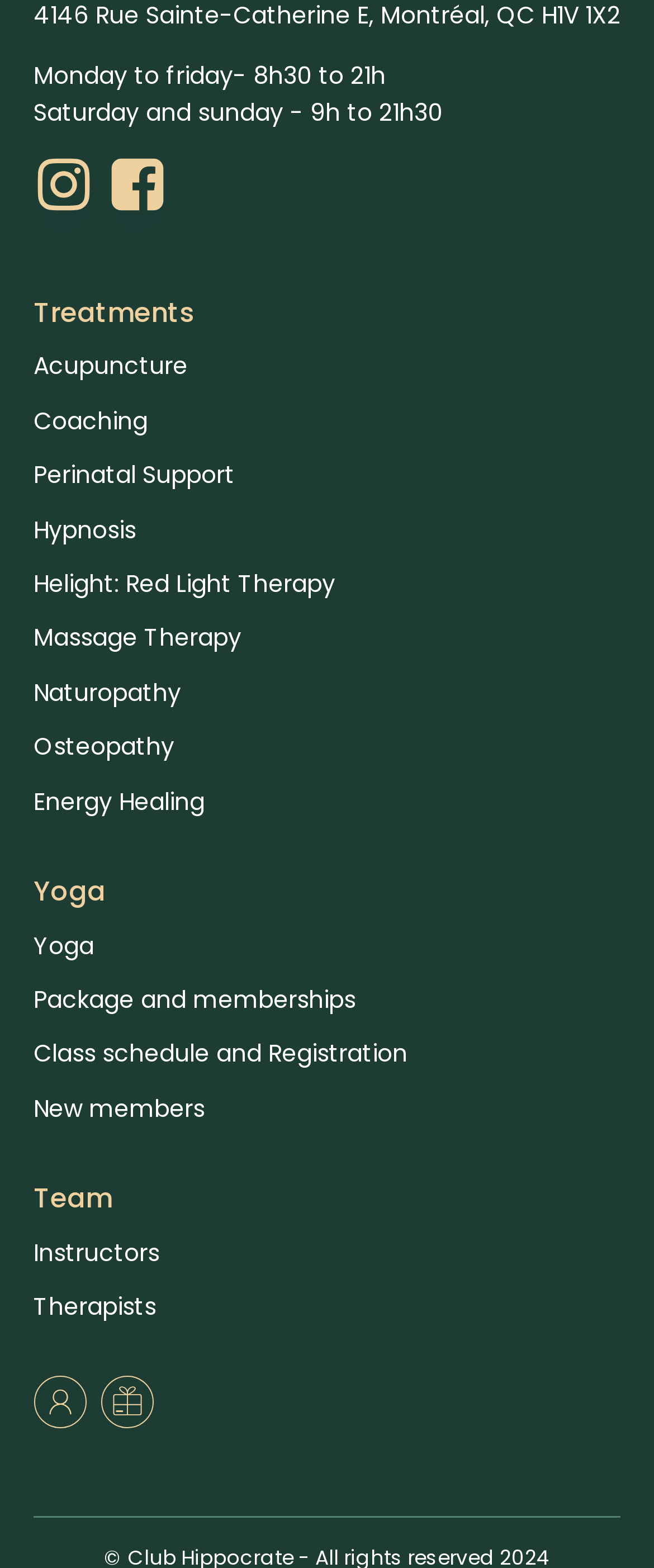Provide the bounding box coordinates, formatted as (top-left x, top-left y, bottom-right x, bottom-right y), with all values being floating point numbers between 0 and 1. Identify the bounding box of the UI element that matches the description: Package and memberships

[0.051, 0.626, 0.623, 0.65]